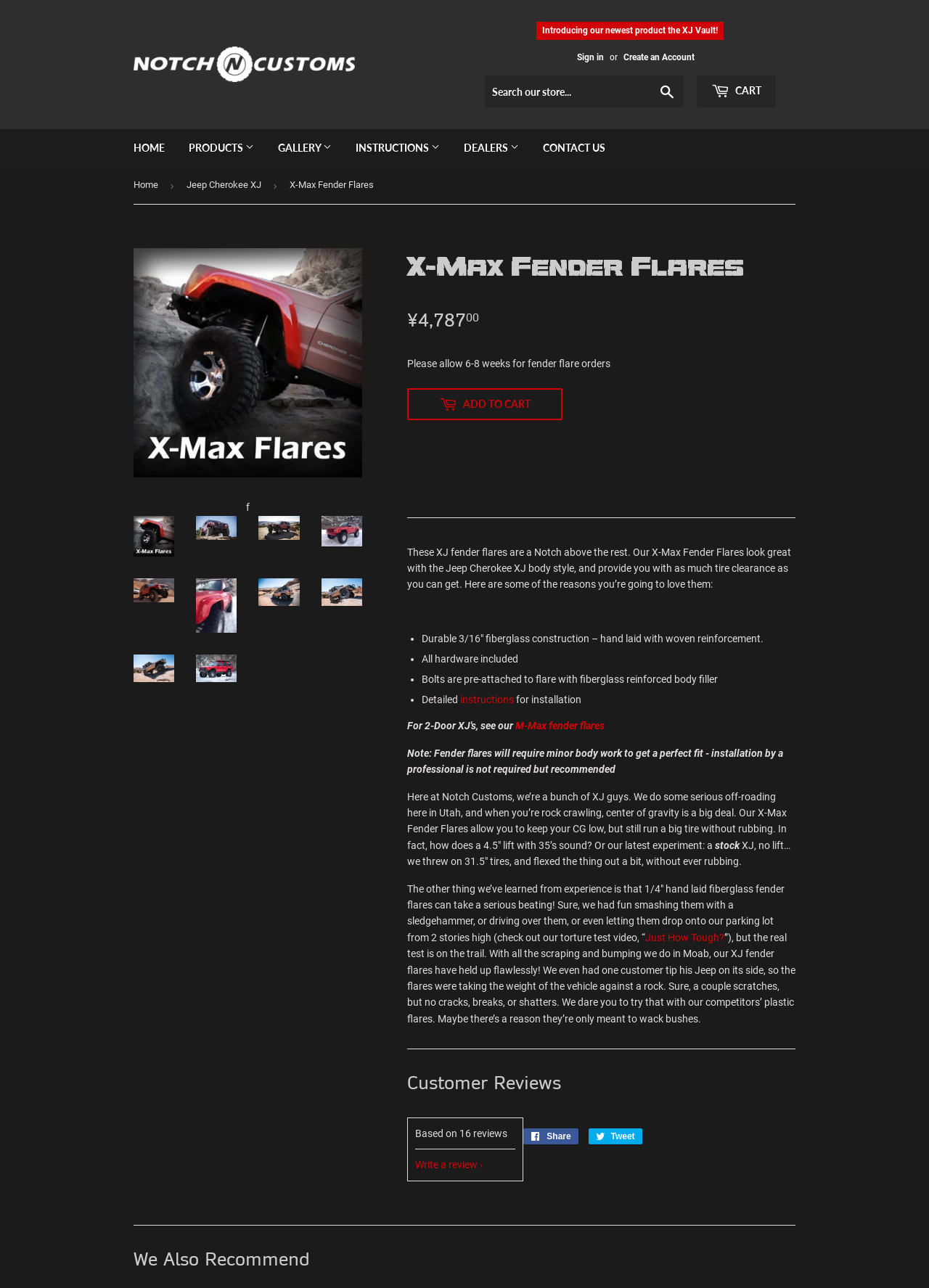Could you highlight the region that needs to be clicked to execute the instruction: "View the 'X-Max Fender Flares' product details"?

[0.143, 0.4, 0.188, 0.432]